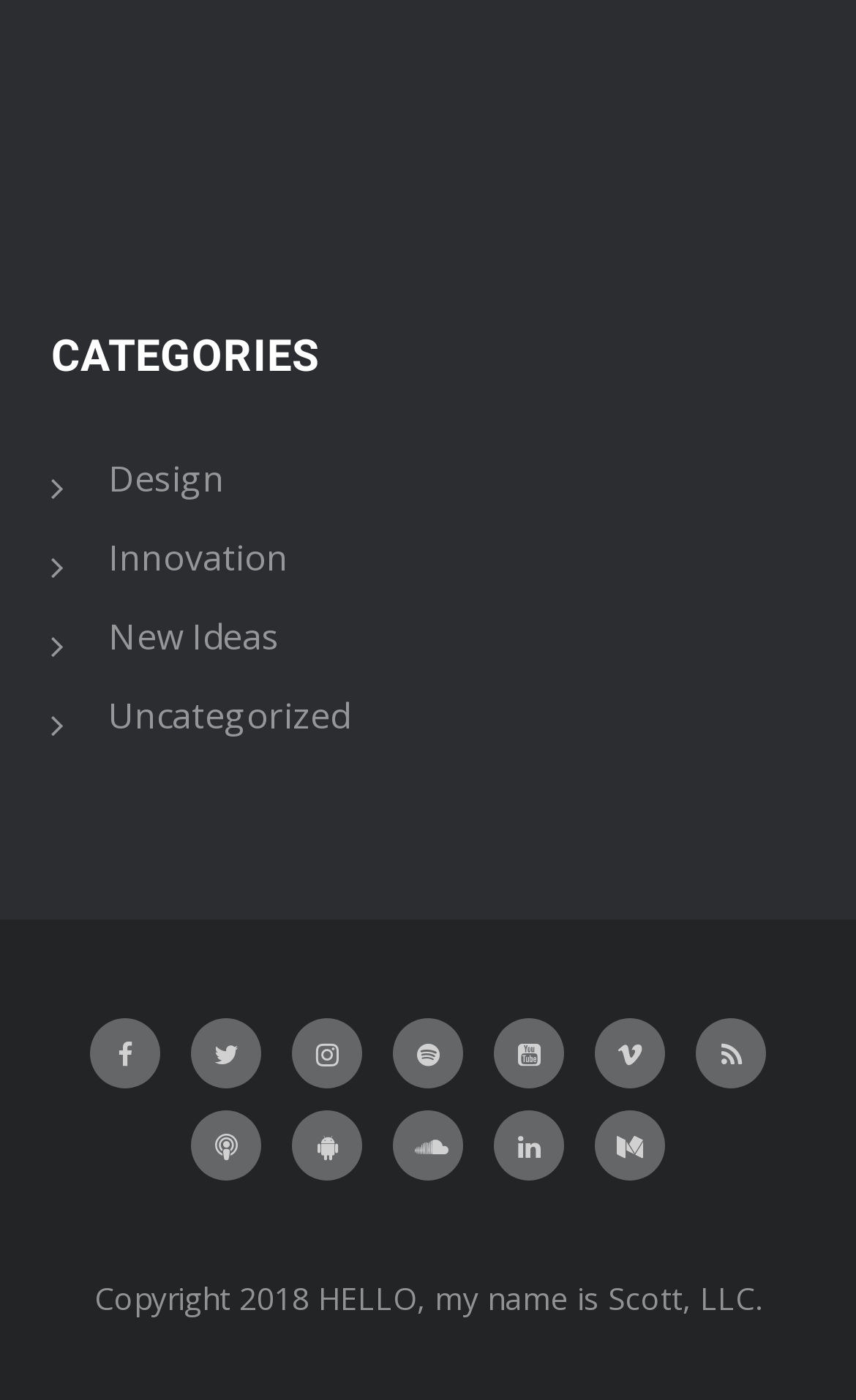Respond to the question with just a single word or phrase: 
What is the first category listed?

Design